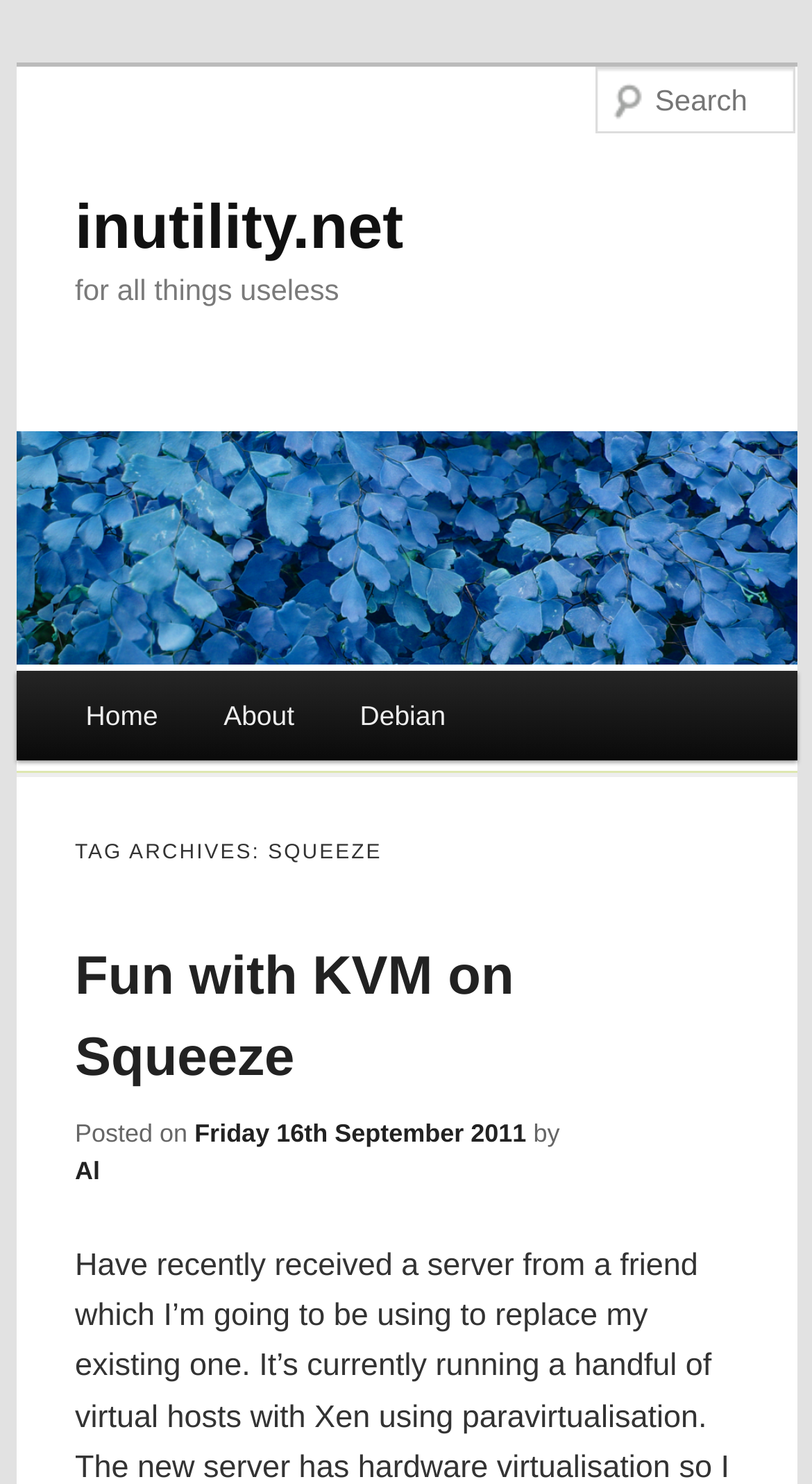Find and specify the bounding box coordinates that correspond to the clickable region for the instruction: "skip to content".

[0.092, 0.452, 0.186, 0.662]